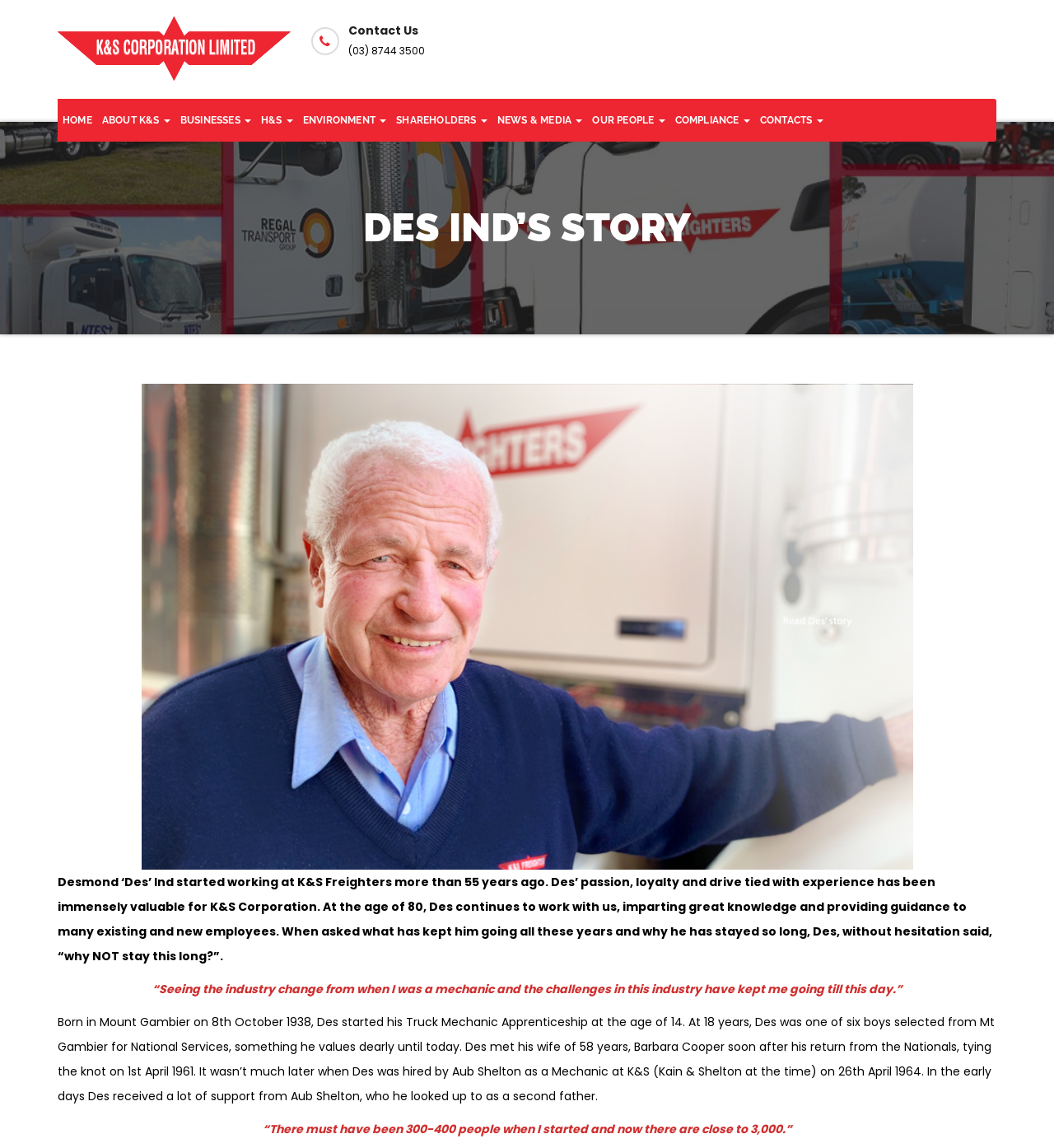Find the bounding box coordinates for the area that must be clicked to perform this action: "View 'ASX Stock Information'".

[0.63, 0.02, 0.768, 0.049]